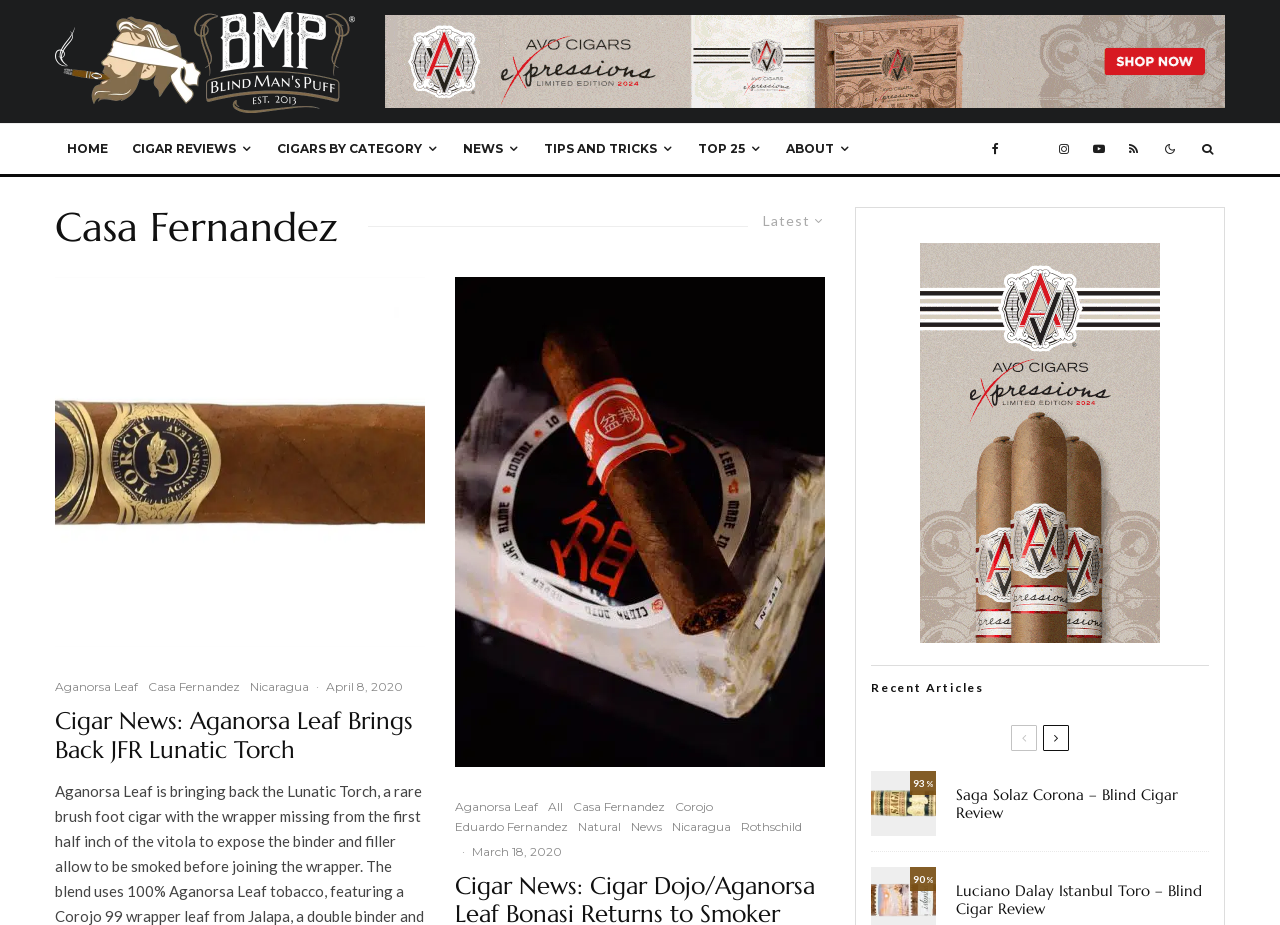Please look at the image and answer the question with a detailed explanation: How many social media links are there?

I counted the links to Facebook, Instagram, YouTube, and RSS, which are all social media platforms, and found 5 links in total.